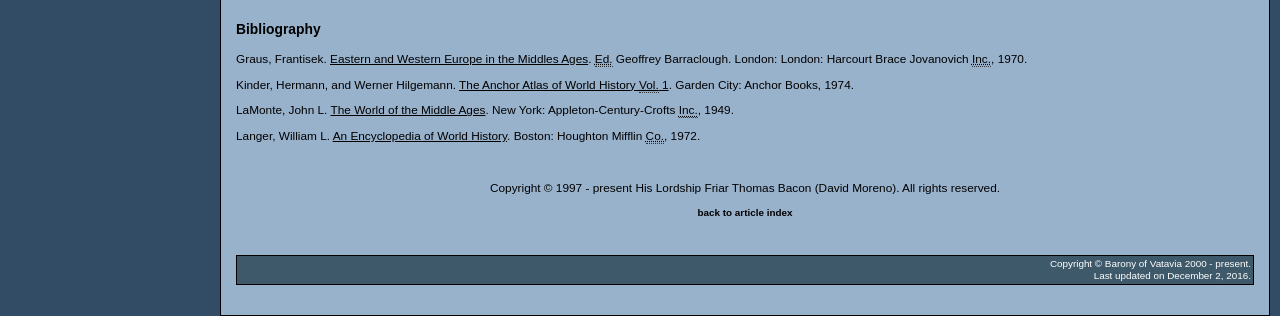What is the copyright year range of His Lordship Friar Thomas Bacon?
Please give a well-detailed answer to the question.

The copyright year range of His Lordship Friar Thomas Bacon is 1997 to present, which is indicated by the text 'Copyright © 1997 - present His Lordship Friar Thomas Bacon (David Moreno). All rights reserved.'.